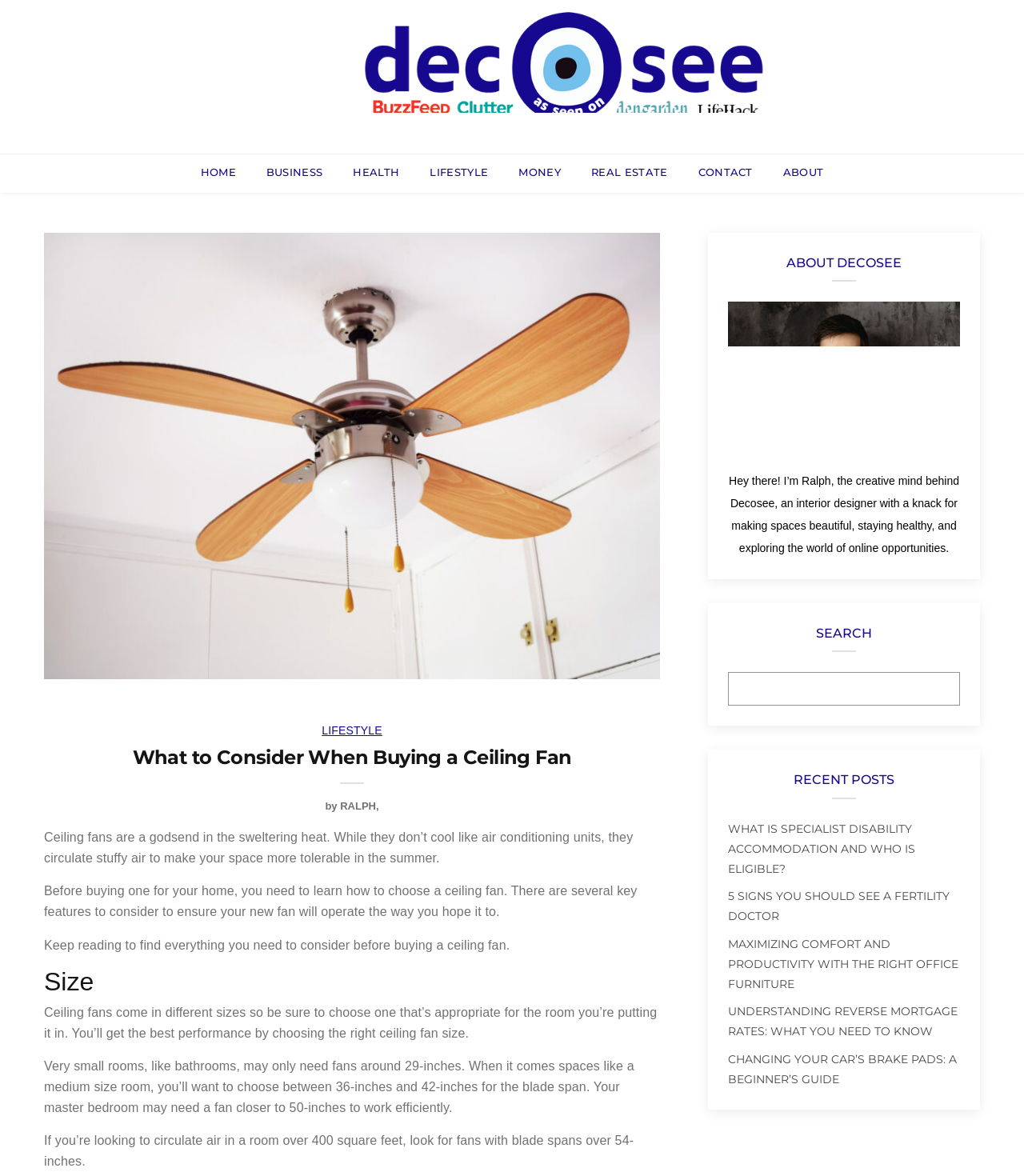Find the bounding box coordinates for the HTML element described in this sentence: "Lifestyle". Provide the coordinates as four float numbers between 0 and 1, in the format [left, top, right, bottom].

[0.312, 0.614, 0.376, 0.629]